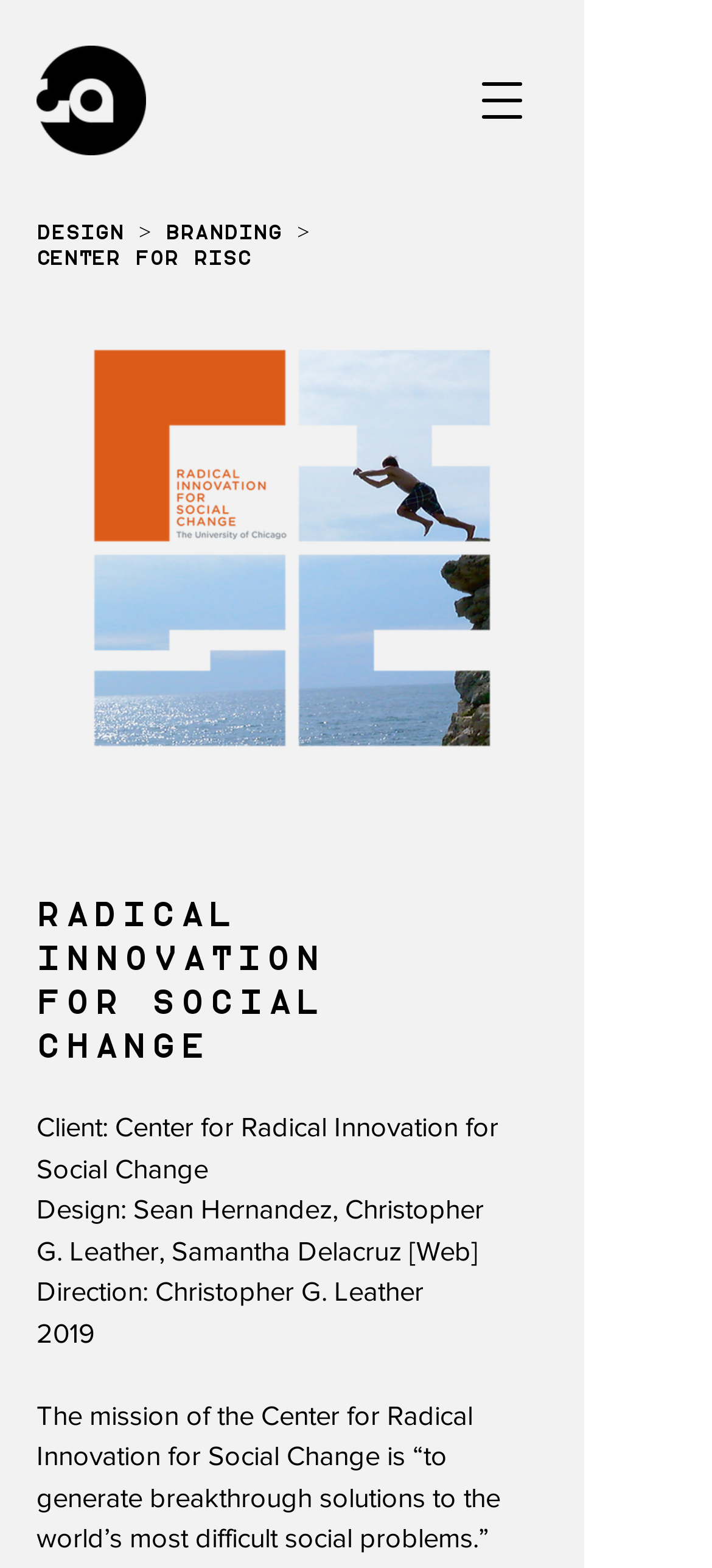What is the year of the design?
Please answer the question as detailed as possible.

I found the answer by looking at the StaticText element with the text '2019' which is located at the coordinates [0.051, 0.839, 0.133, 0.859].